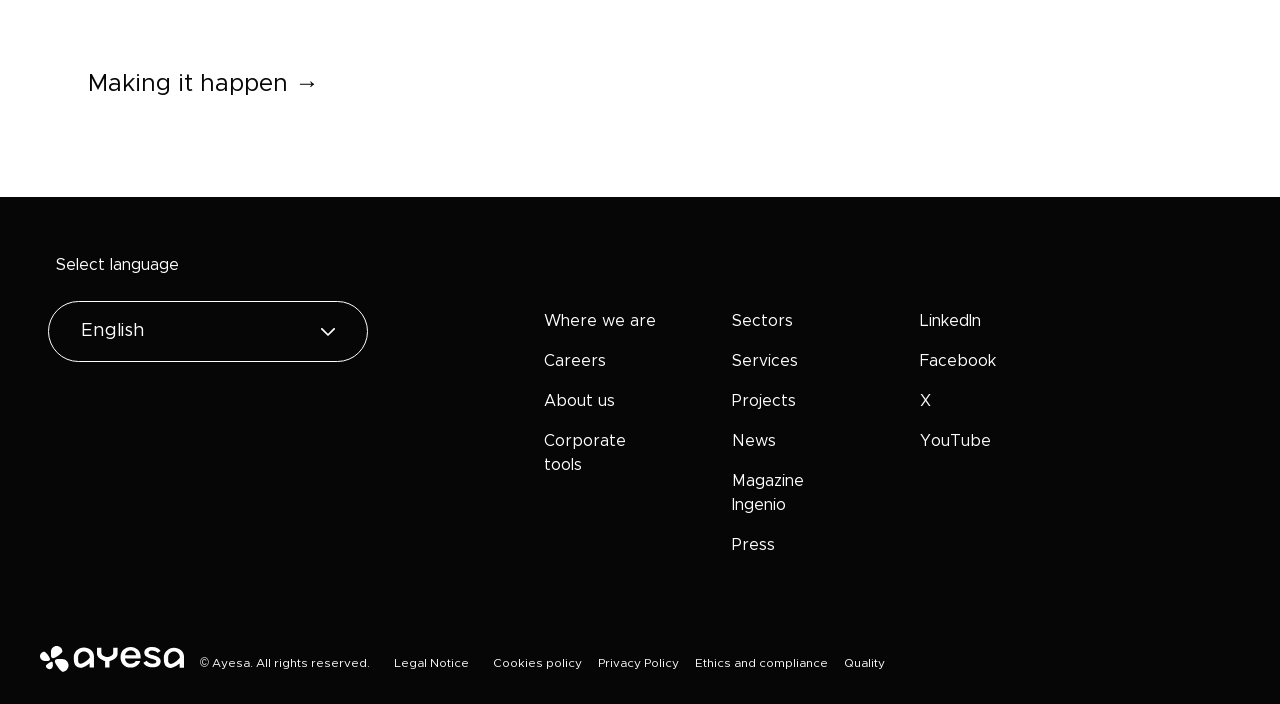What is the company name mentioned in the footer section?
Using the image, provide a concise answer in one word or a short phrase.

Ayesa